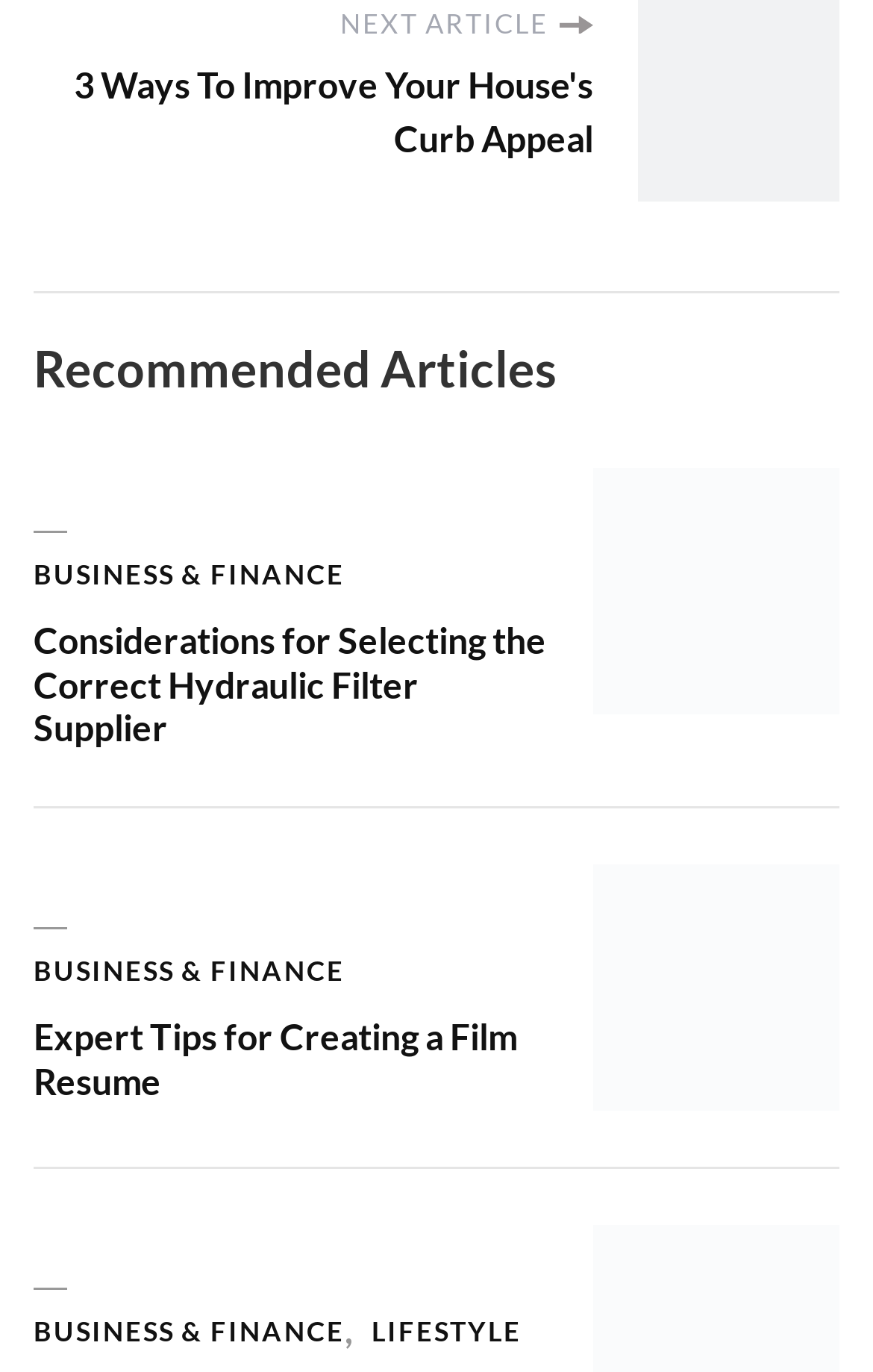Find the bounding box coordinates for the HTML element described as: "Lifestyle". The coordinates should consist of four float values between 0 and 1, i.e., [left, top, right, bottom].

[0.426, 0.957, 0.597, 0.986]